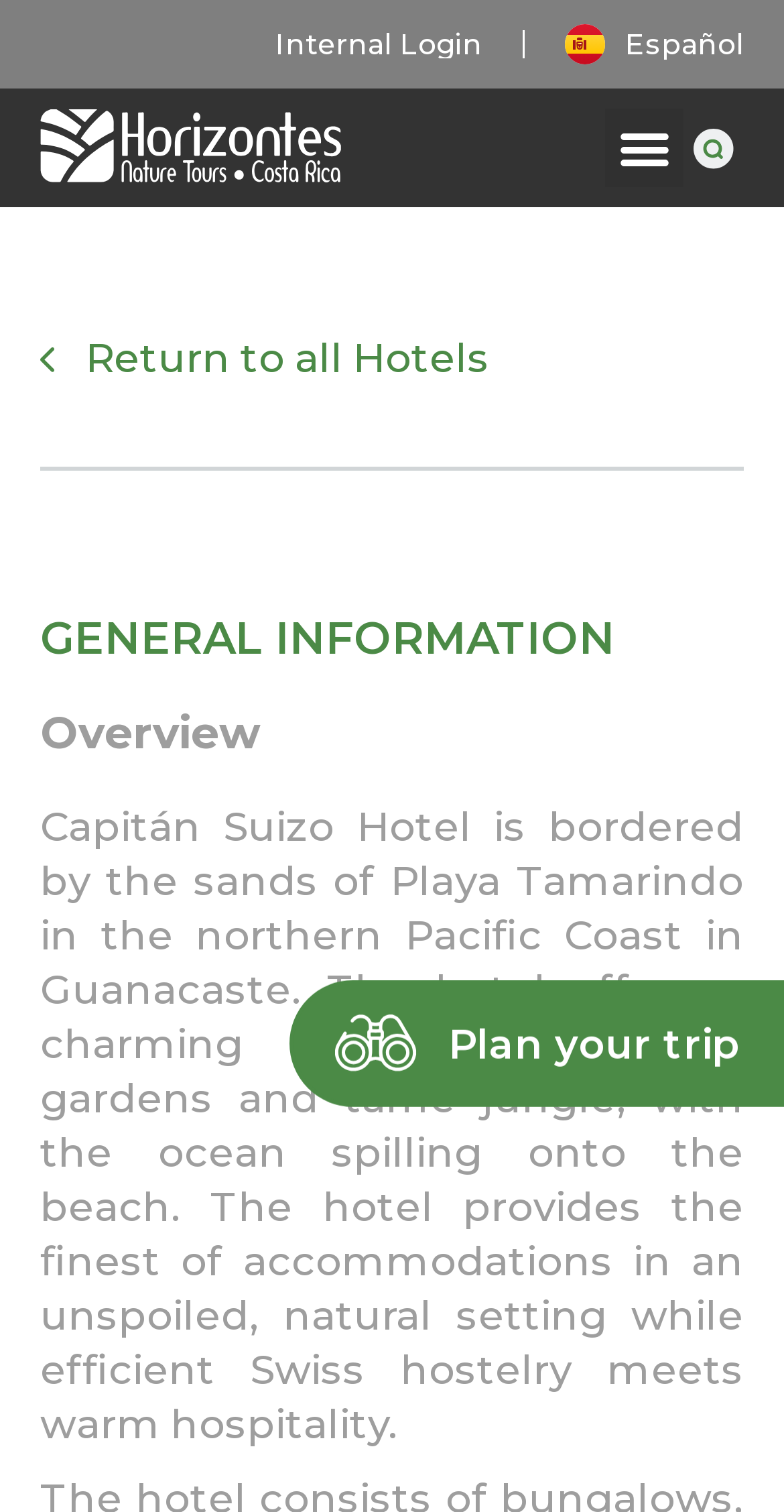What type of hospitality is mentioned in the hotel's description?
Give a detailed explanation using the information visible in the image.

According to the webpage content, it is stated that 'efficient Swiss hostelry meets warm hospitality.' This indicates that the type of hospitality mentioned in the hotel's description is Swiss.